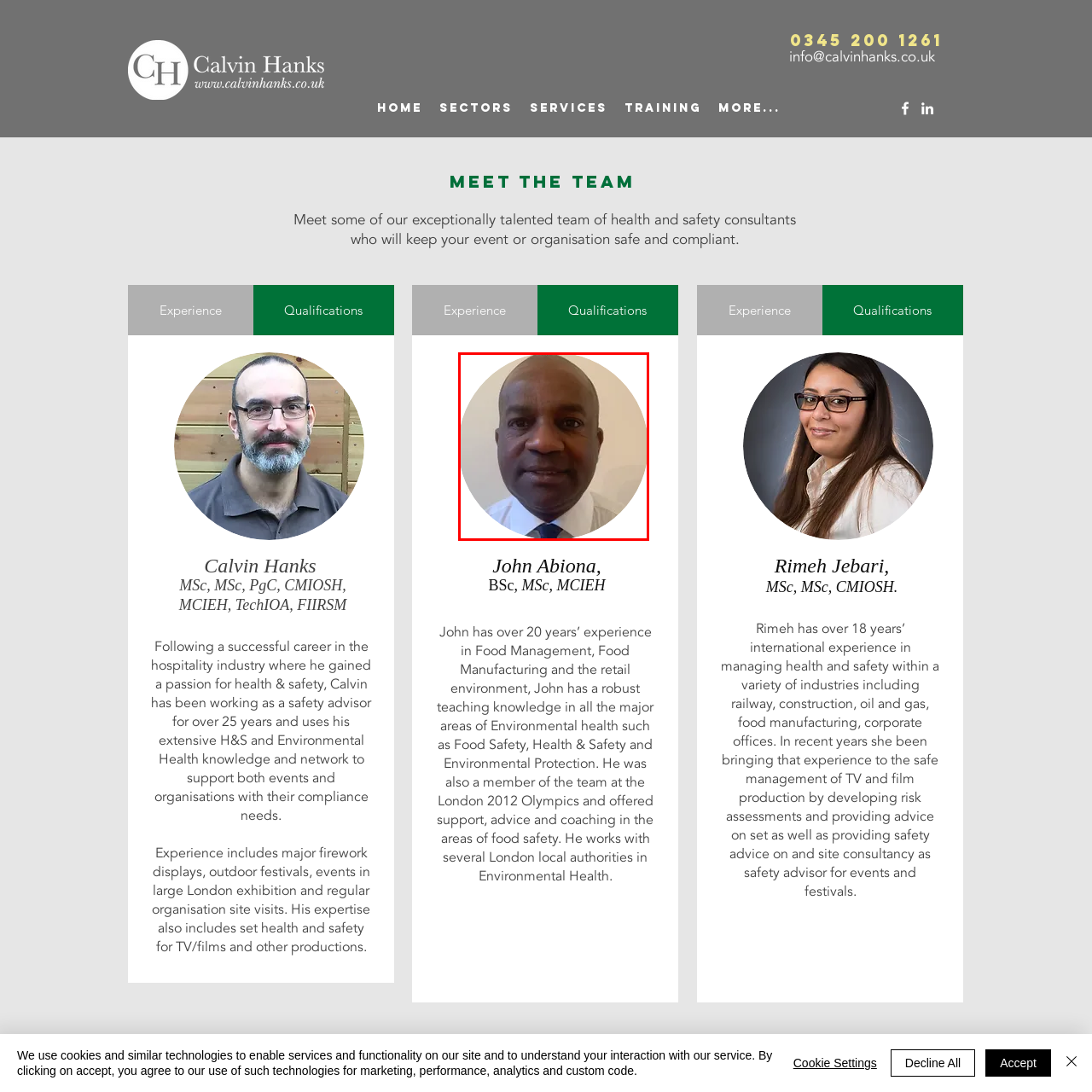Focus on the image within the purple boundary, What event did John play a key role in? 
Answer briefly using one word or phrase.

London 2012 Olympics